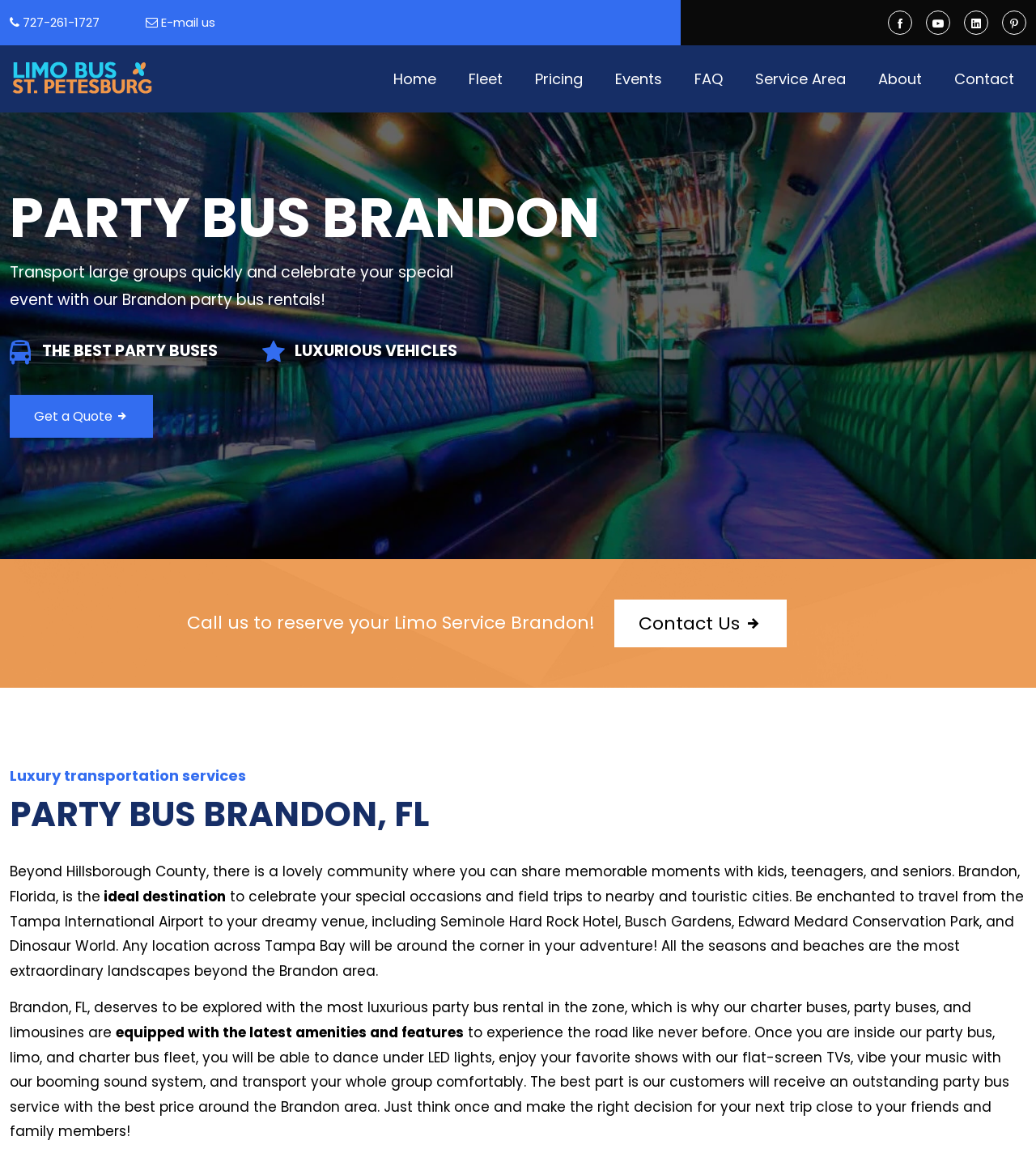Find and specify the bounding box coordinates that correspond to the clickable region for the instruction: "View Limo Bus St Petersburg".

[0.009, 0.048, 0.149, 0.086]